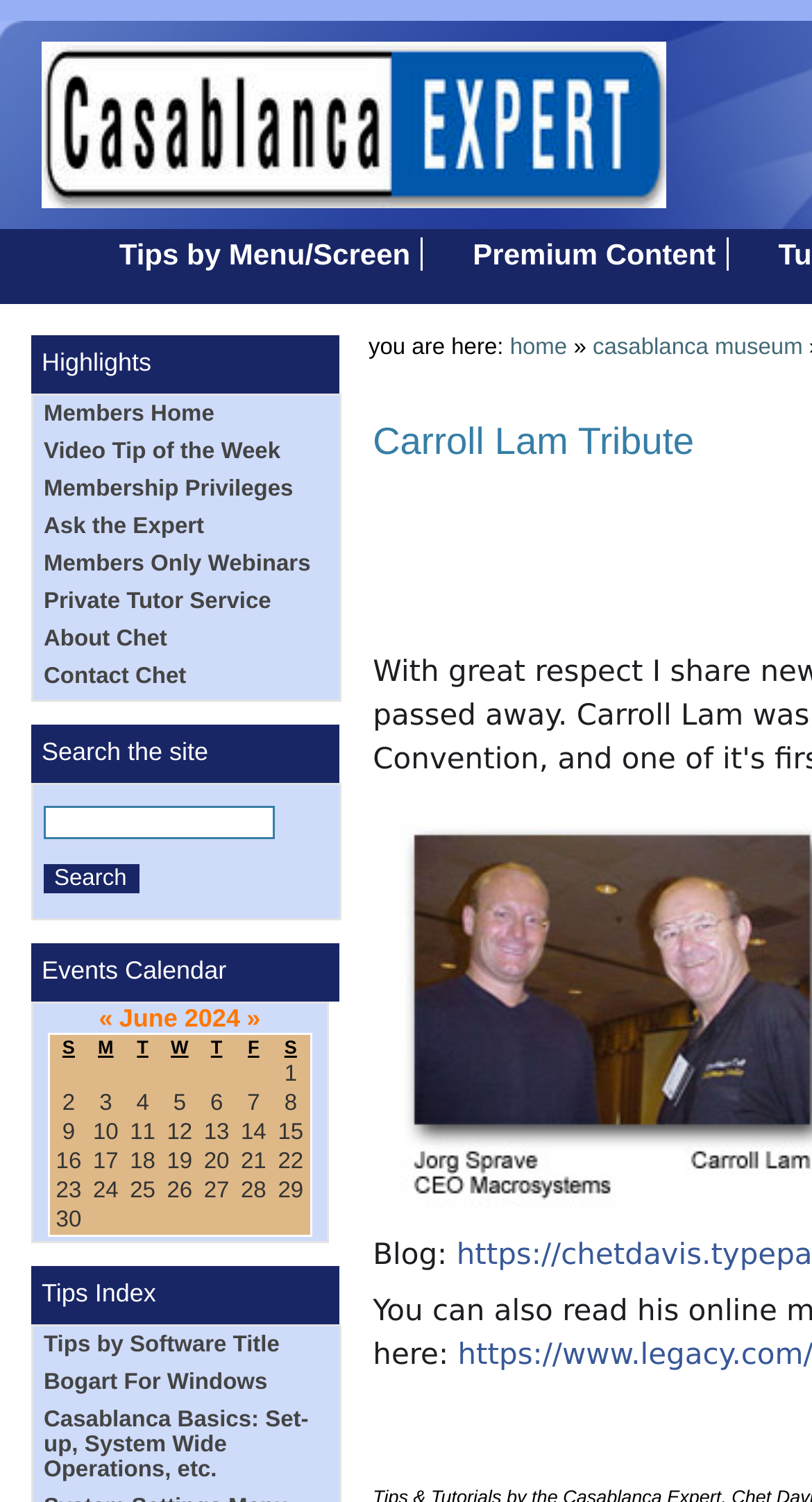Give a concise answer of one word or phrase to the question: 
What is the text of the link at the bottom of the webpage?

home